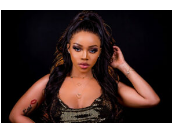Reply to the question below using a single word or brief phrase:
How old is Faith Nketsi in the image?

29